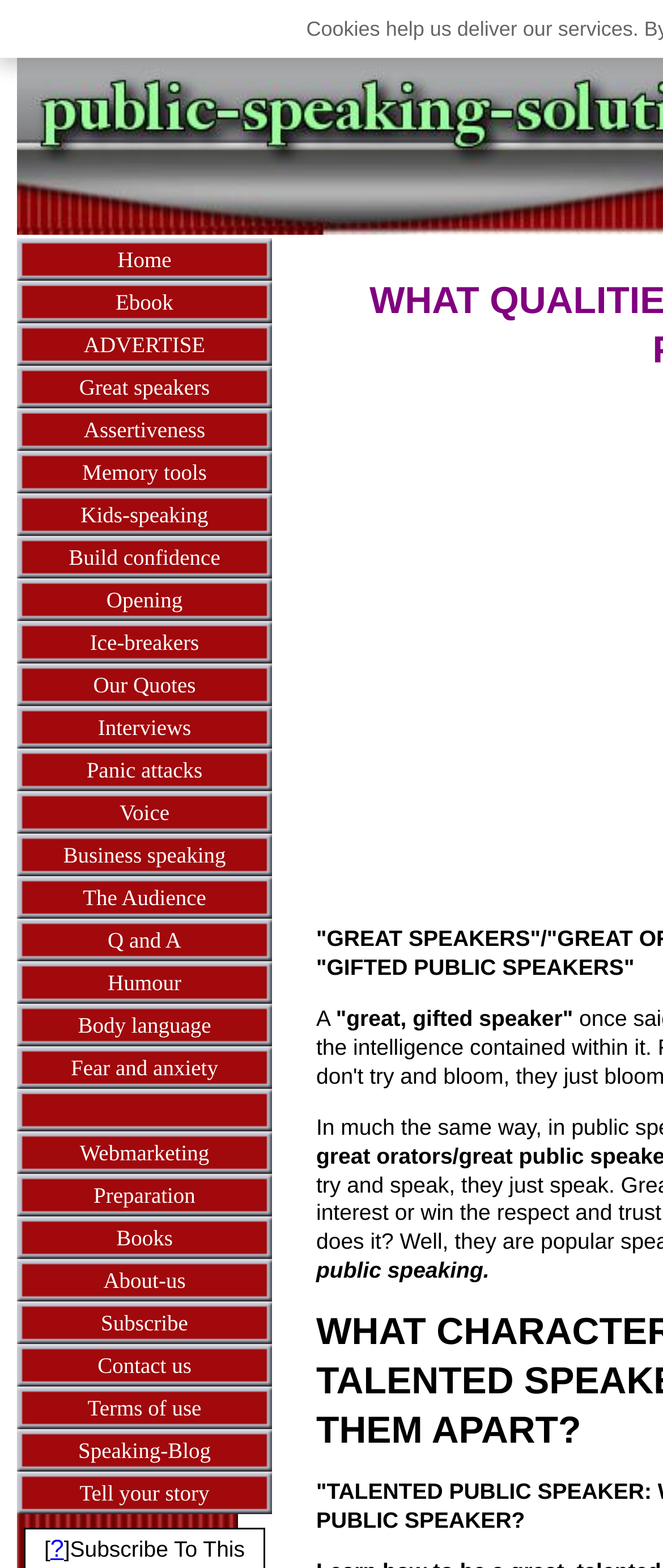Identify the bounding box coordinates of the area you need to click to perform the following instruction: "Click on the 'Home' link".

[0.026, 0.152, 0.41, 0.179]